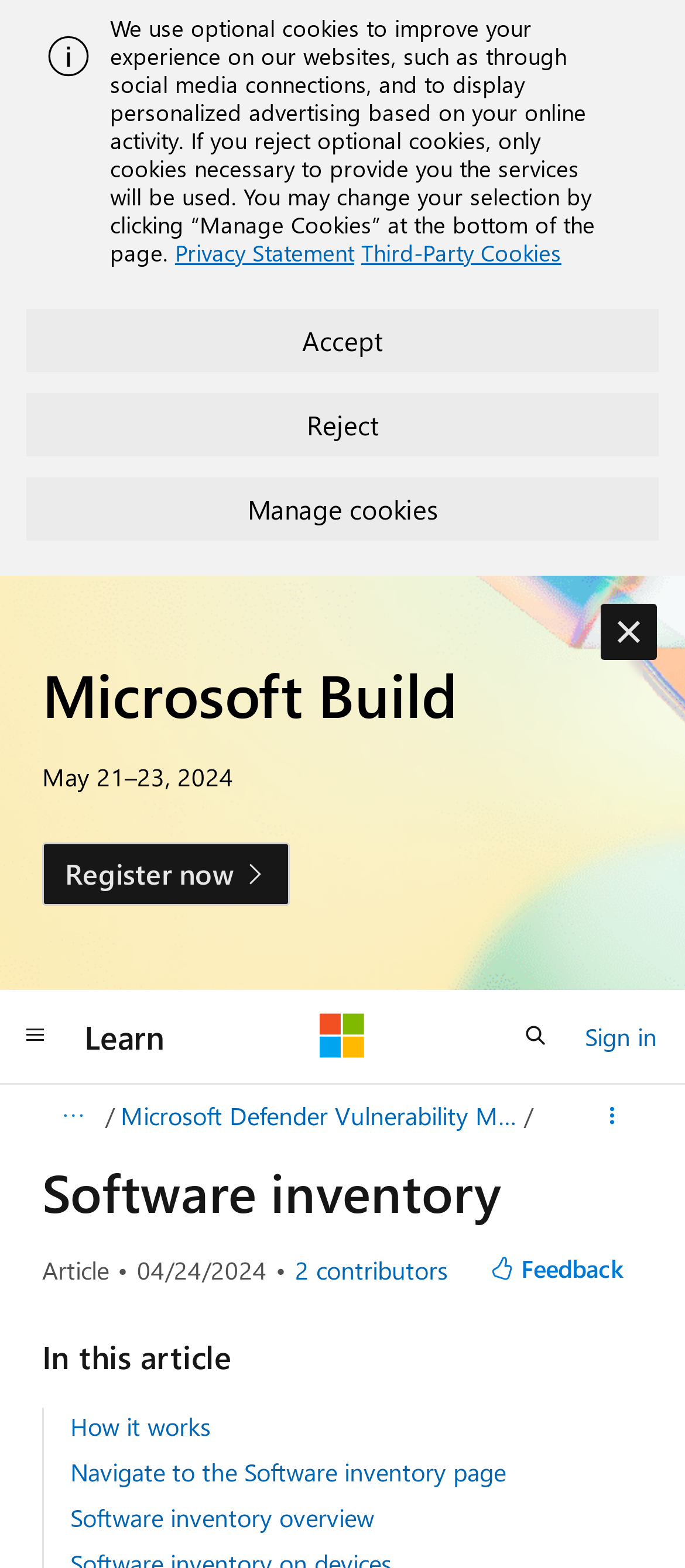Indicate the bounding box coordinates of the element that needs to be clicked to satisfy the following instruction: "Provide feedback". The coordinates should be four float numbers between 0 and 1, i.e., [left, top, right, bottom].

[0.688, 0.791, 0.938, 0.827]